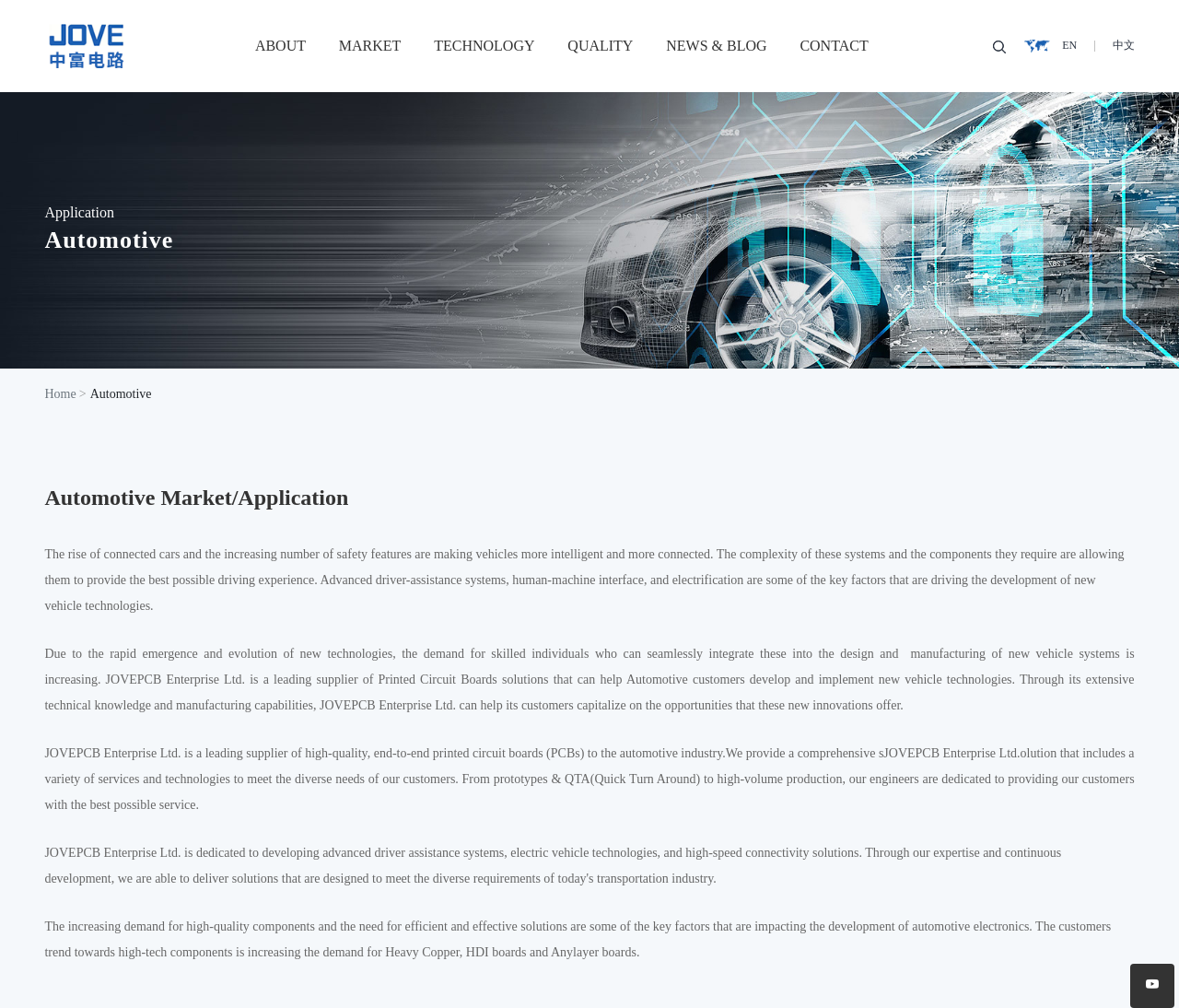Determine the bounding box coordinates of the clickable region to follow the instruction: "Open Tutorials".

None